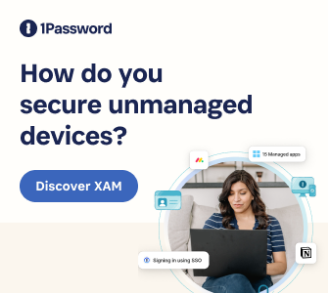Offer a detailed explanation of what is depicted in the image.

The image features a promotional banner for 1Password, emphasizing the importance of securing unmanaged devices. The text prominently displays the question, "How do you secure unmanaged devices?" inviting viewers to consider their security measures. Below the question, a bold call-to-action button reads "Discover XAM," encouraging users to explore a specific solution or service offered by 1Password. Accompanying the text are graphical elements, including icons that illustrate managed applications and the concept of signing in with single sign-on (SSO), enhancing the visual appeal and contextual understanding of the advertisement. The overall design is clean and modern, aligning with 1Password's branding as a security solutions provider.